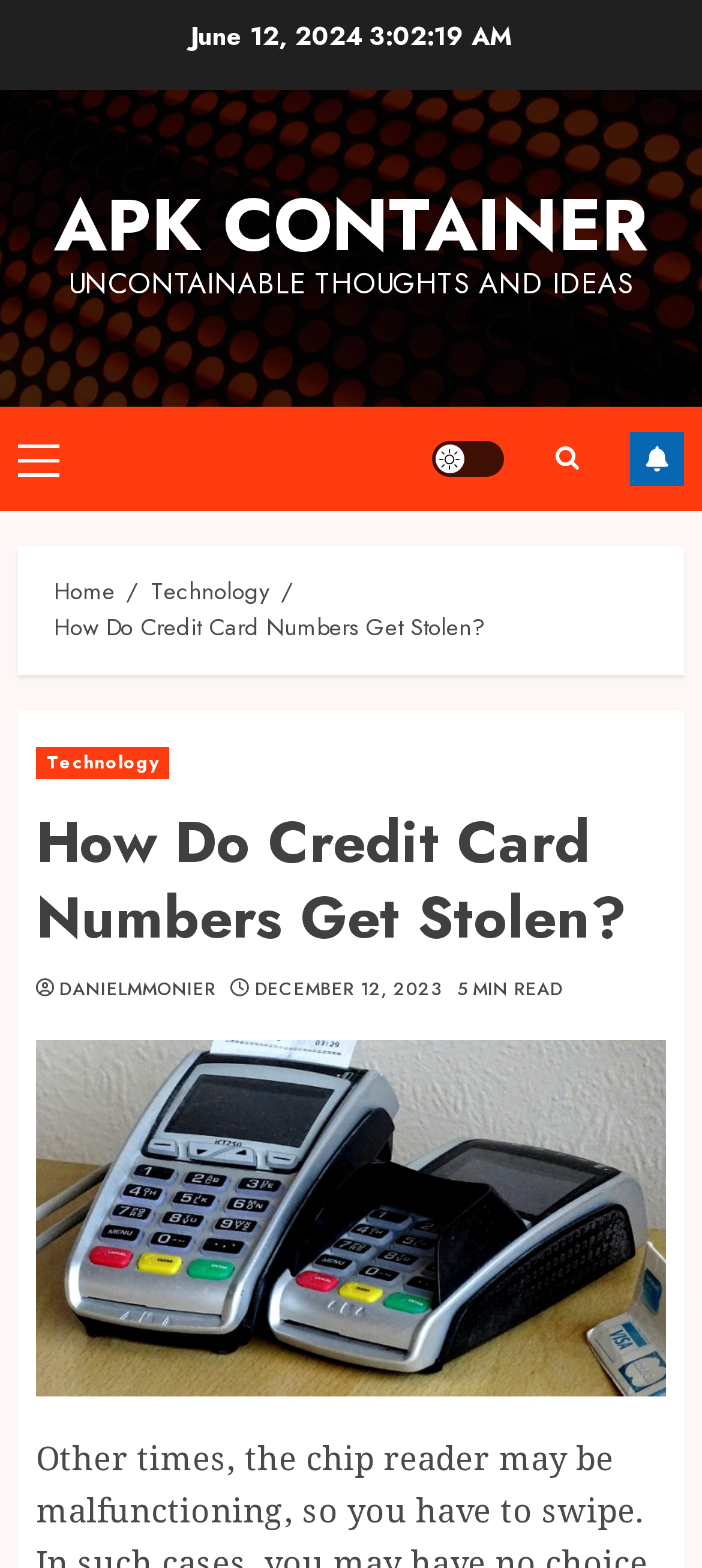Provide an in-depth caption for the contents of the webpage.

The webpage appears to be a blog post titled "How Do Credit Card Numbers Get Stolen?" on the APK Container website. At the top, there is a date "June 12, 2024" and a link to the website's name "APK CONTAINER". Below this, there is a tagline "UNCONTAINABLE THOUGHTS AND IDEAS". 

On the left side, there is a primary menu with a link labeled "Primary Menu". Next to it, there is a light/dark button and a search icon. On the right side, there is a "FOLLOW" button. 

Below the top section, there is a navigation bar with breadcrumbs, showing the path "Home" > "Technology" > "How Do Credit Card Numbers Get Stolen?". 

The main content of the webpage is the blog post, which has a header section with the title "How Do Credit Card Numbers Get Stolen?" and a category label "Technology". The author's name "DANIELMMONIER" and the publication date "DECEMBER 12, 2023" are also displayed. The estimated reading time "5 MIN READ" is shown on the right side of the header.